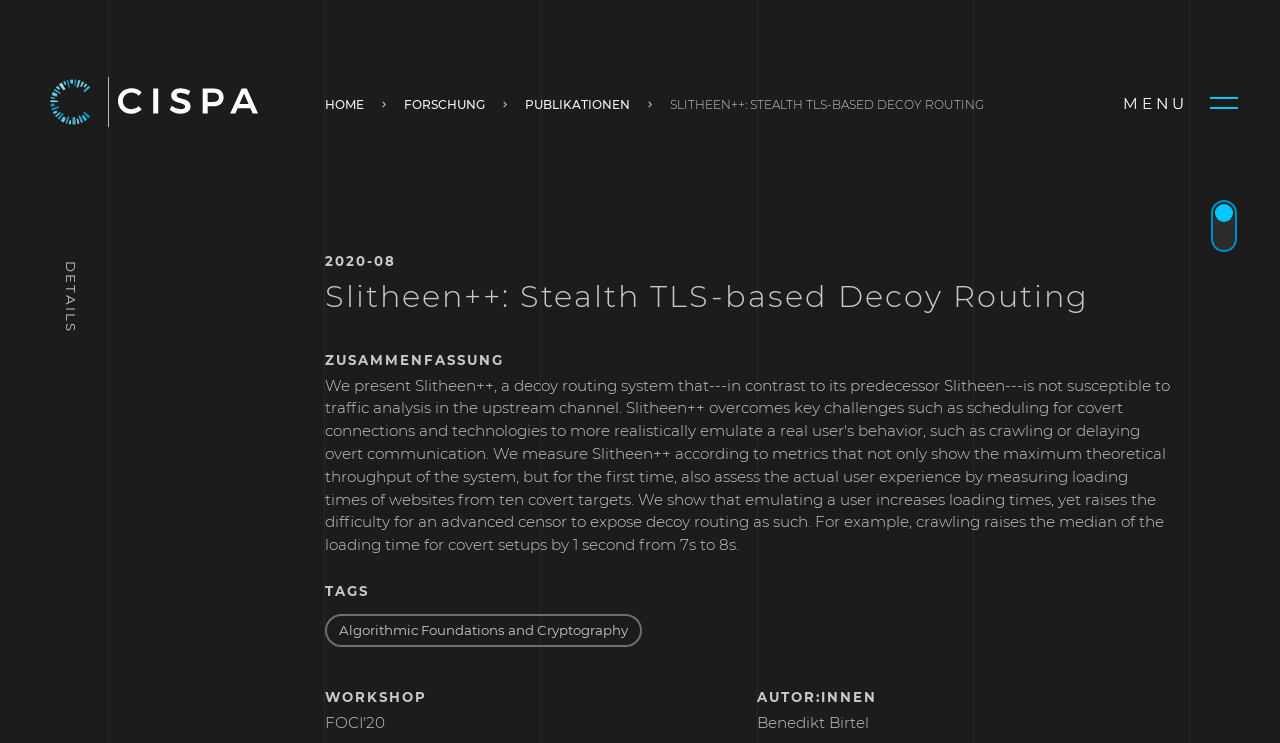What is the tag mentioned on the webpage?
Look at the image and respond with a one-word or short phrase answer.

Algorithmic Foundations and Cryptography